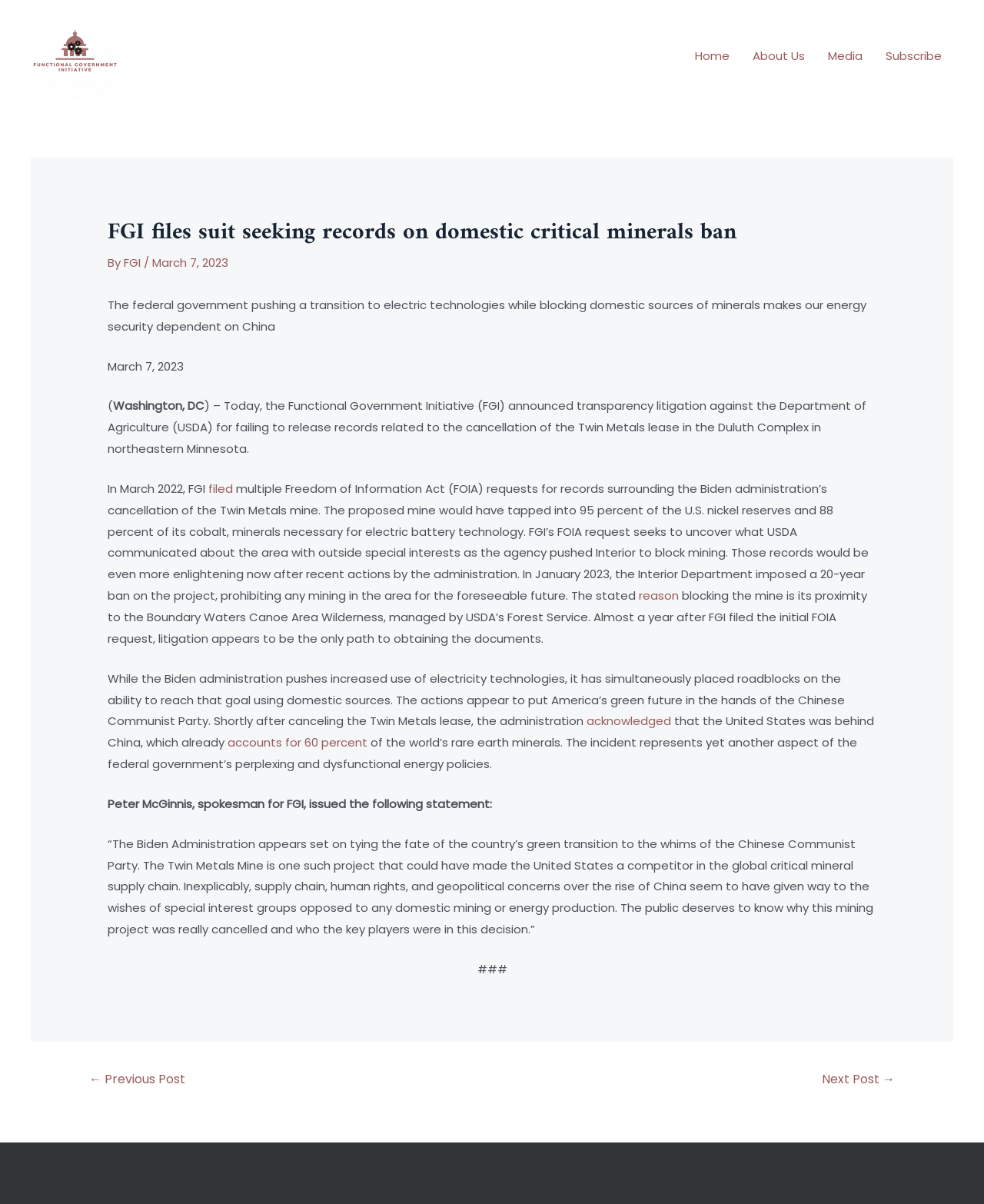Identify the main title of the webpage and generate its text content.

FGI files suit seeking records on domestic critical minerals ban